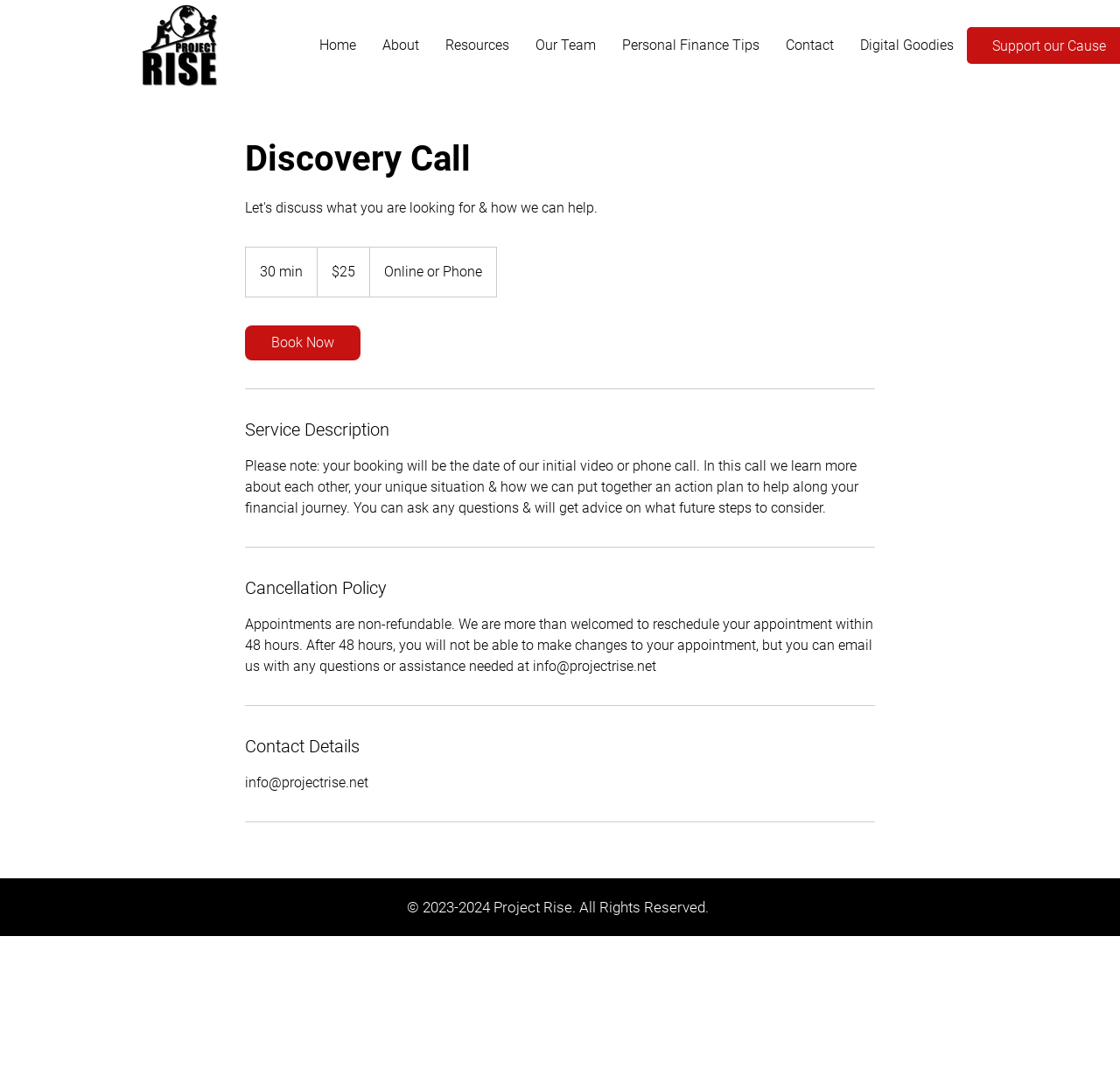Give an in-depth explanation of the webpage layout and content.

The webpage is about a "Discovery Call" service offered by Project Rise. At the top left corner, there is a logo of Project Rise. Below the logo, there is a navigation menu with links to different sections of the website, including Home, About, Resources, Our Team, Personal Finance Tips, Contact, and Digital Goodies.

The main content of the webpage is divided into sections, each with a clear heading. The first section is about the Discovery Call, which is a 30-minute online or phone call that costs $25 US dollars. There is a "Book Now" button below this section.

The next section is the Service Description, which explains that the Discovery Call is an initial video or phone call to learn more about each other and create an action plan for the user's financial journey. This section also mentions that users can ask questions and get advice on future steps.

Below the Service Description, there is a horizontal separator, followed by the Cancellation Policy section. This section states that appointments are non-refundable, but can be rescheduled within 48 hours.

Another horizontal separator separates the Cancellation Policy from the Contact Details section, which provides an email address for users to reach out to with questions or assistance.

At the very bottom of the webpage, there is a copyright notice stating that the content is owned by Project Rise and is reserved for 2023-2024.